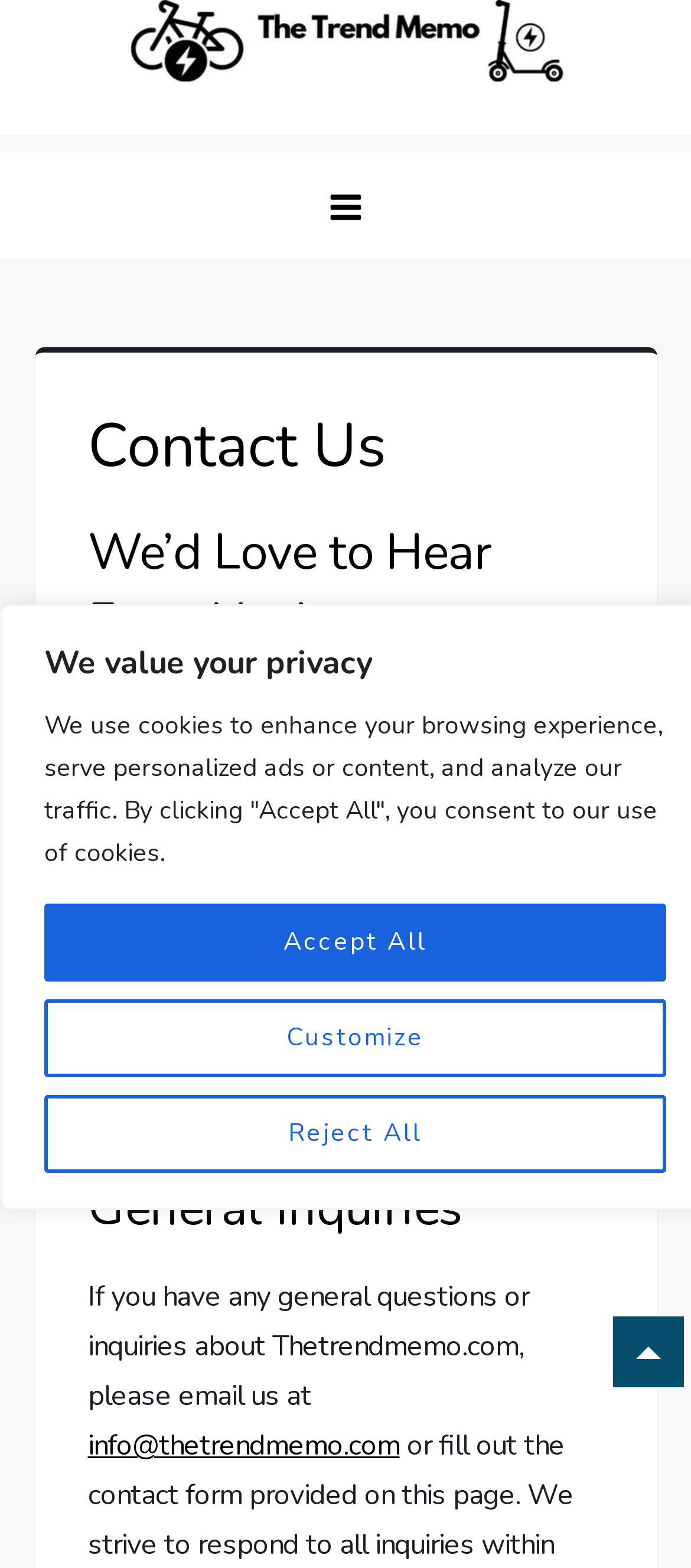Identify the bounding box of the UI element that matches this description: "info@thetrendmemo.com".

[0.127, 0.91, 0.578, 0.935]